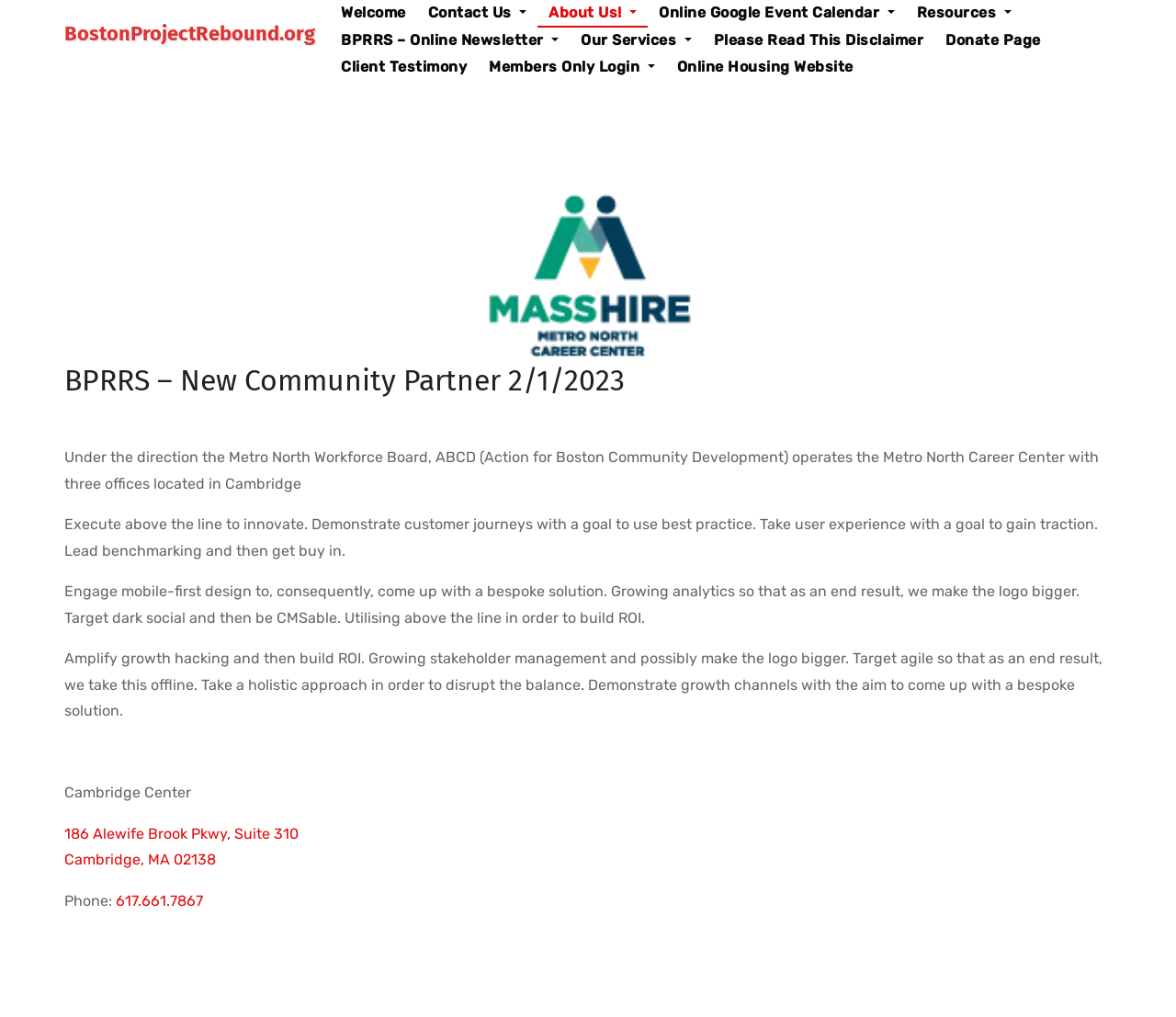Could you determine the bounding box coordinates of the clickable element to complete the instruction: "Call 617.661.7867"? Provide the coordinates as four float numbers between 0 and 1, i.e., [left, top, right, bottom].

[0.098, 0.877, 0.173, 0.894]